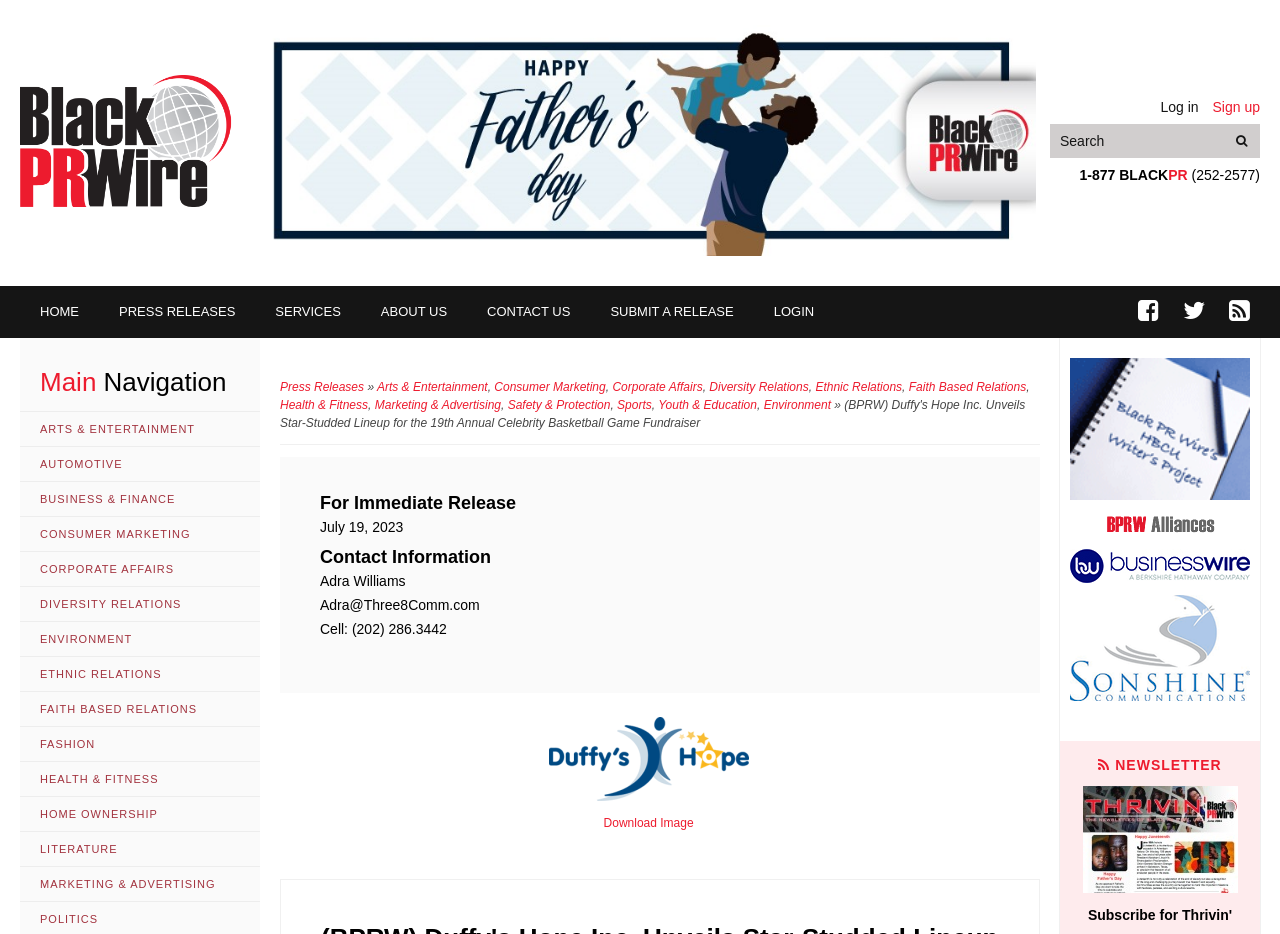Please specify the bounding box coordinates of the clickable region necessary for completing the following instruction: "search for something". The coordinates must consist of four float numbers between 0 and 1, i.e., [left, top, right, bottom].

[0.956, 0.132, 0.984, 0.169]